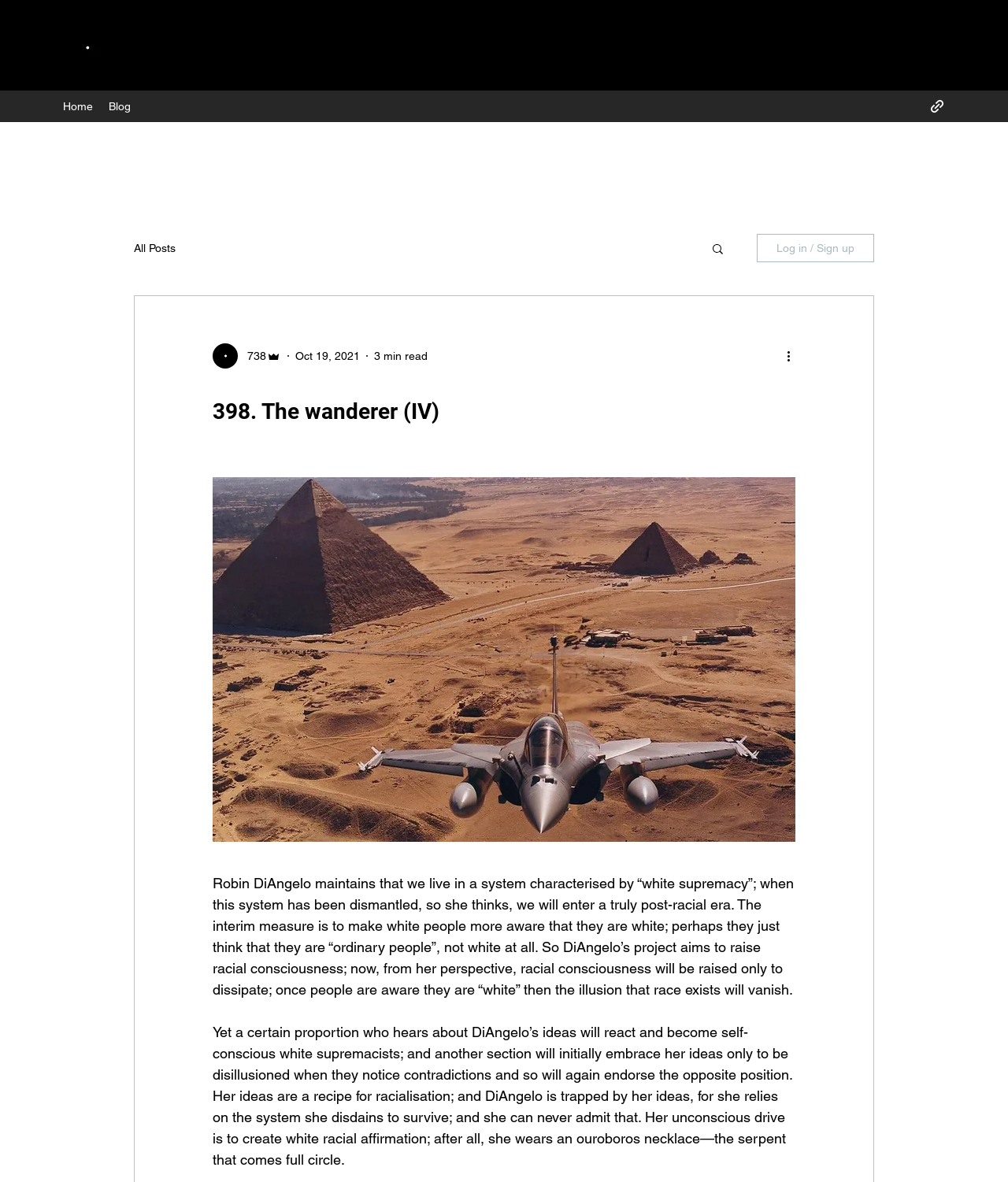Respond with a single word or phrase:
What is the date of the blog post?

Oct 19, 2021